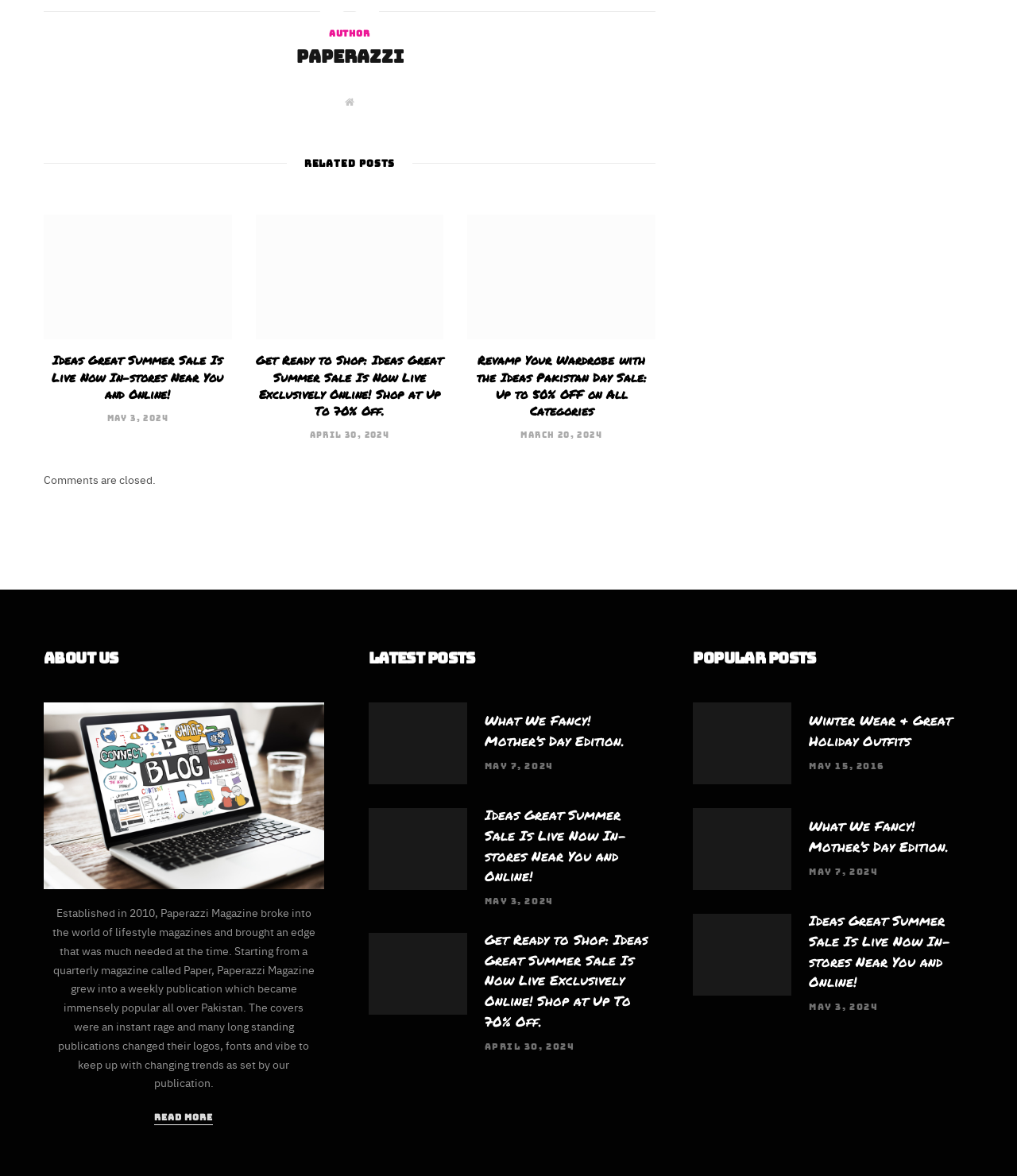Find the bounding box coordinates of the element to click in order to complete this instruction: "explore the 'About Us' section". The bounding box coordinates must be four float numbers between 0 and 1, denoted as [left, top, right, bottom].

[0.043, 0.552, 0.318, 0.569]